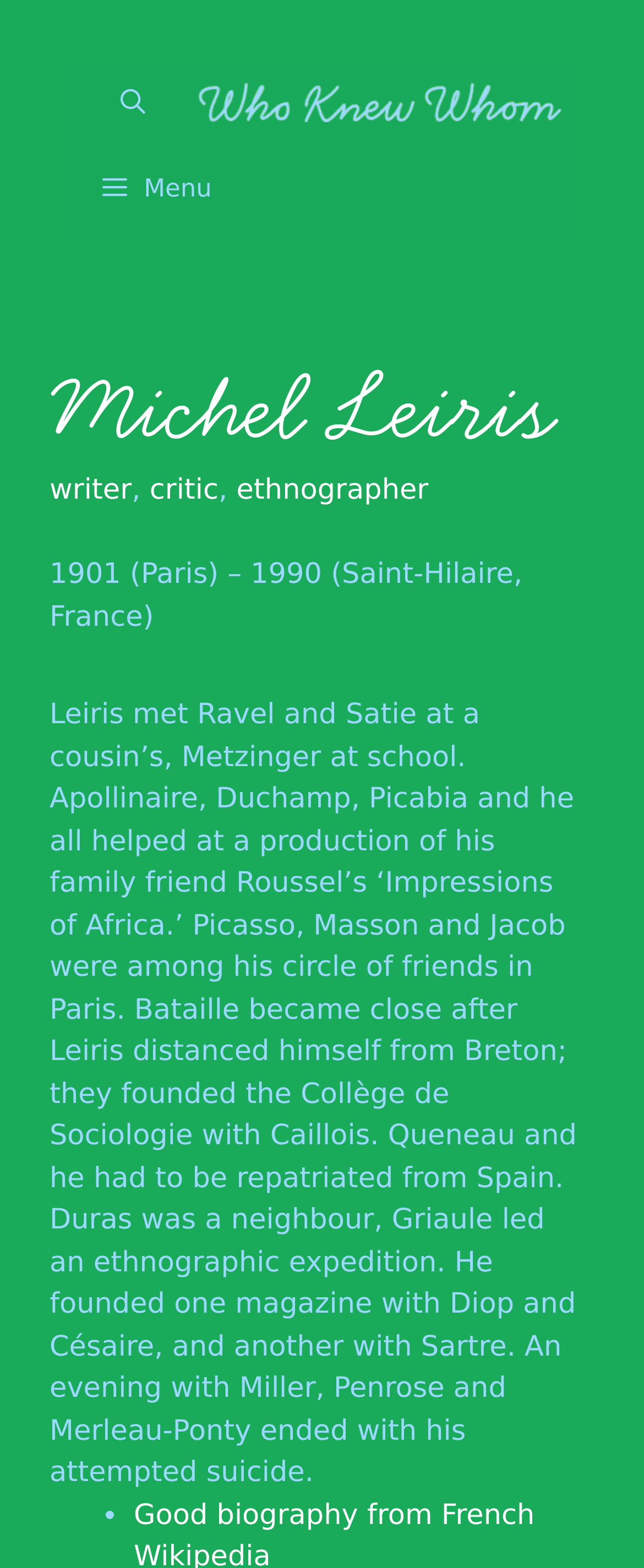What happened at the end of an evening with Miller, Penrose, and Merleau-Ponty?
Please look at the screenshot and answer using one word or phrase.

Michel Leiris attempted suicide